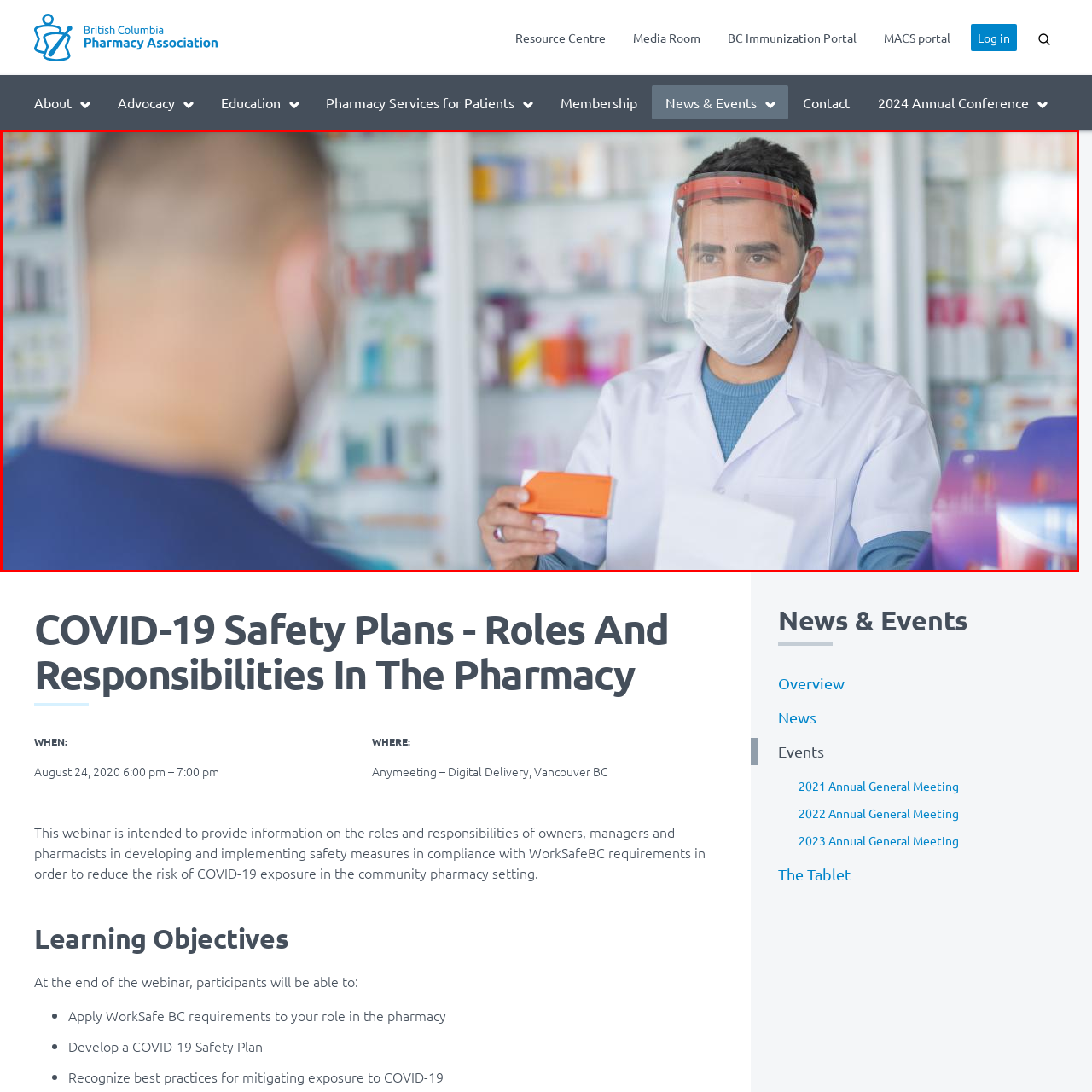What is the pharmacist holding in one hand?
Examine the image inside the red bounding box and give an in-depth answer to the question, using the visual evidence provided.

In the image, the pharmacist is interacting with a patient, and in one hand, they are holding an orange medication box, which likely contains prescription medication or health products, emphasizing their role in patient care and safety.